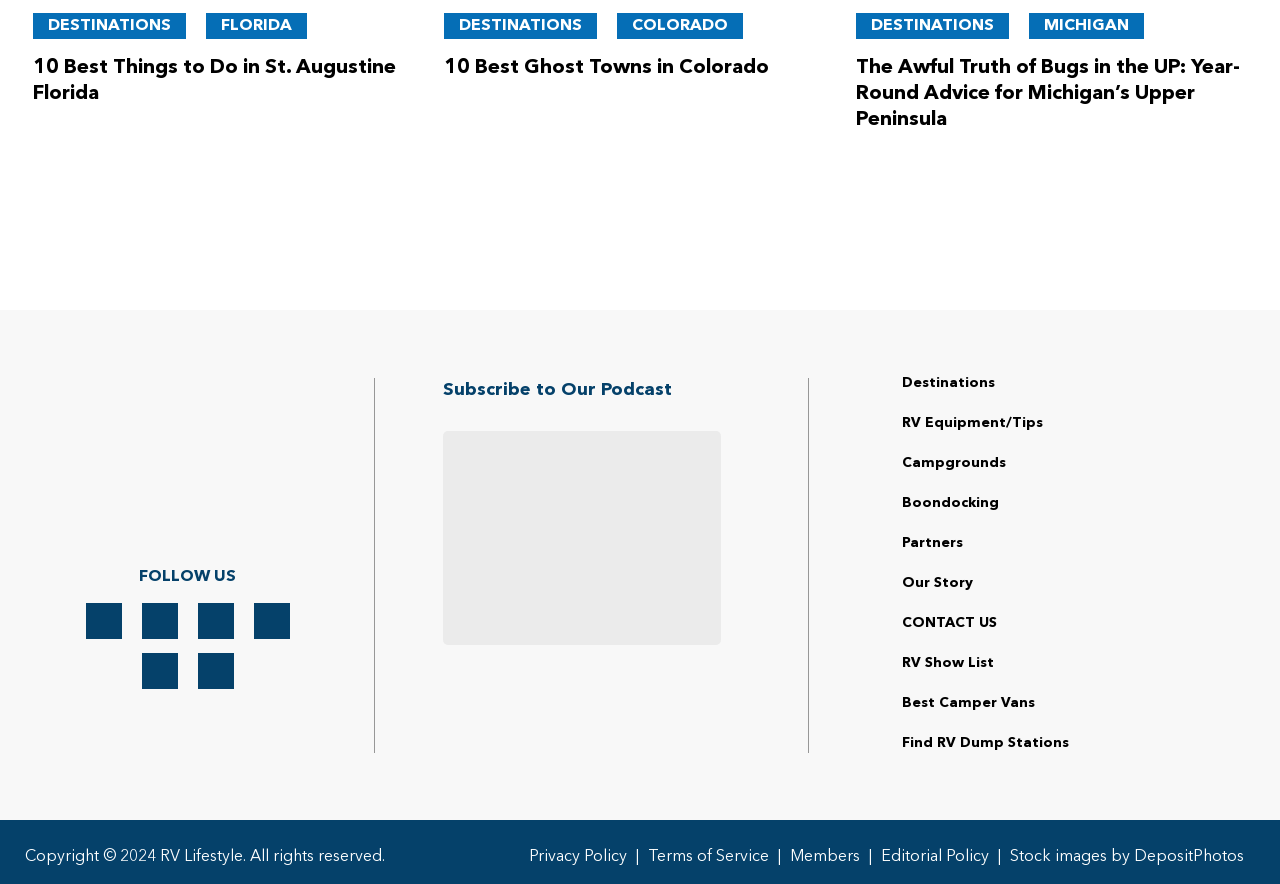Using the image as a reference, answer the following question in as much detail as possible:
What is the purpose of the 'Subscribe to Our Podcast' section?

The 'Subscribe to Our Podcast' section is likely intended to allow users to subscribe to the RV Lifestyle podcast, which would enable them to receive updates and access to podcast content.